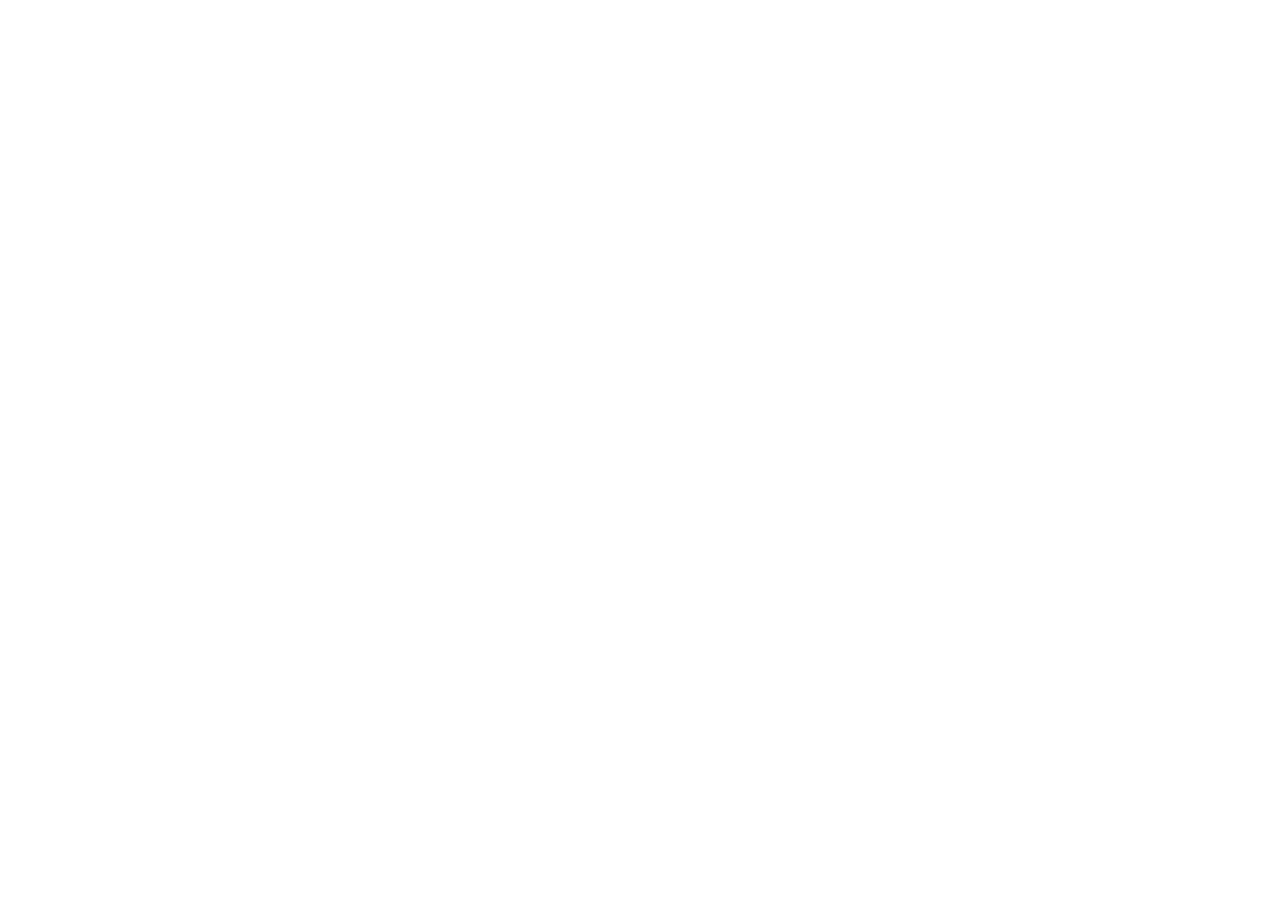How many links are there at the bottom of the page?
Using the picture, provide a one-word or short phrase answer.

3